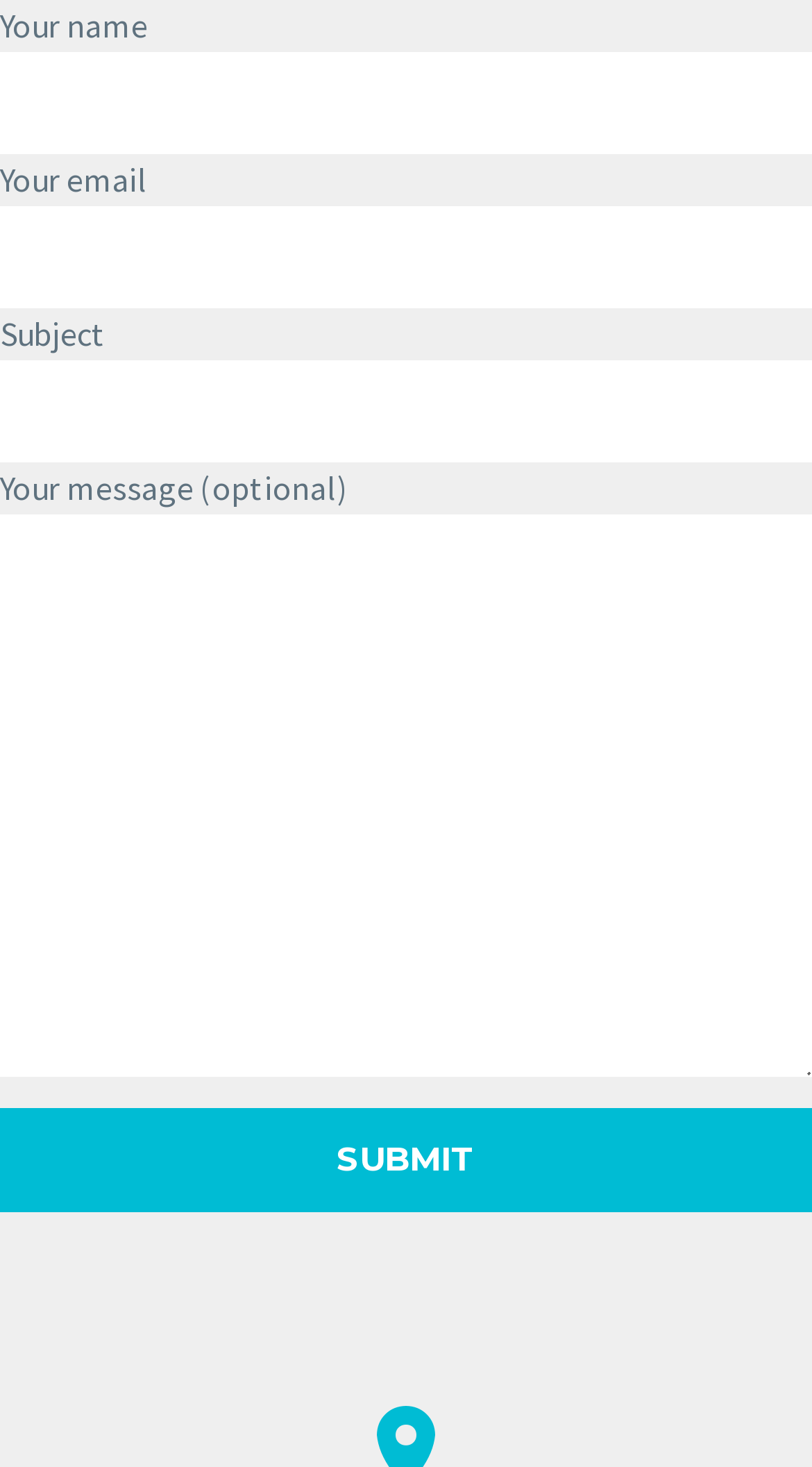Use the details in the image to answer the question thoroughly: 
Is the last input field mandatory?

The last input field is labeled as 'Your message (optional)' which indicates that it is not required to fill in, unlike the other input fields which are marked as 'required: True'.